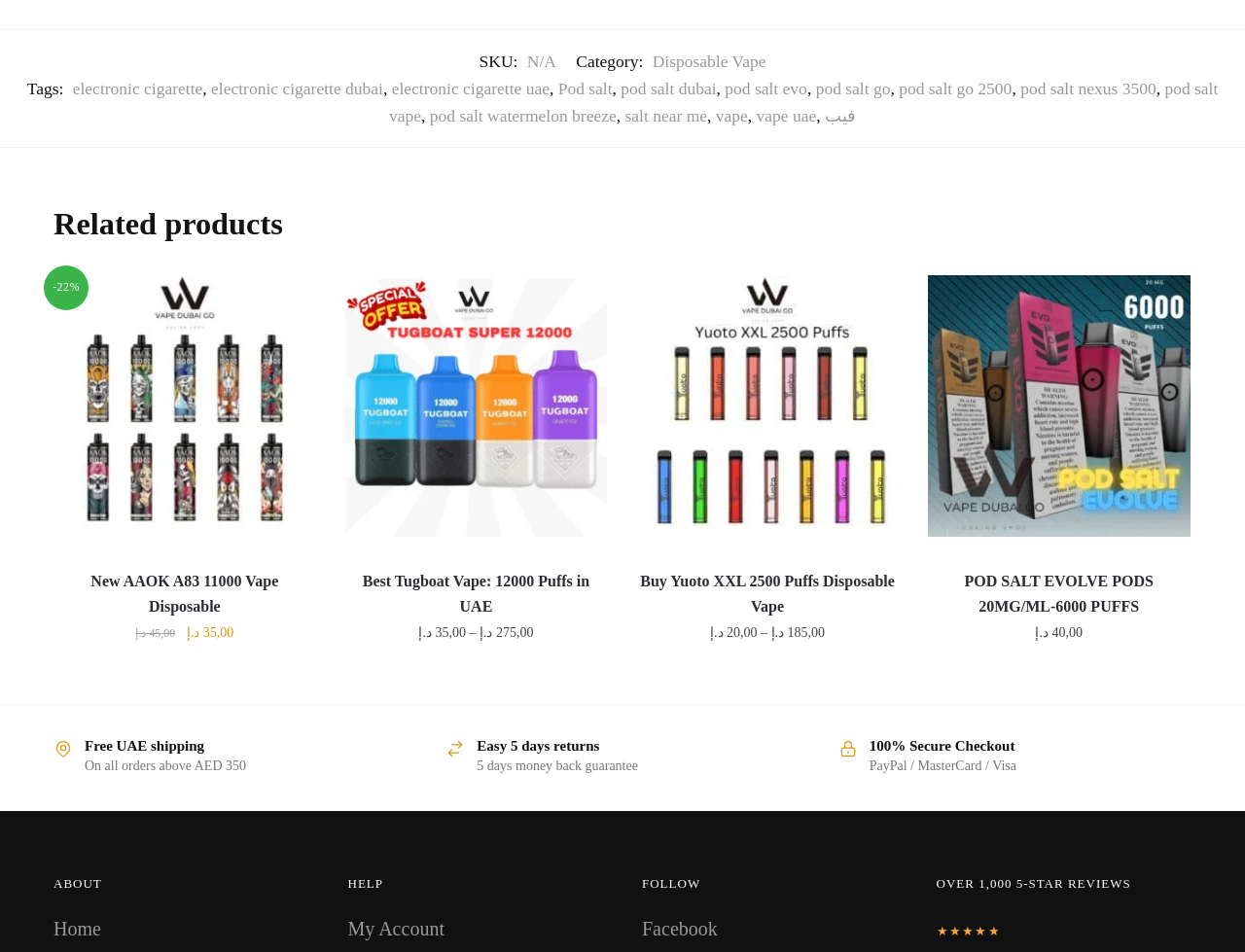Using the image as a reference, answer the following question in as much detail as possible:
How many 5-star reviews does this website have?

The number of 5-star reviews can be found in the bottom section of the webpage, where it says 'OVER 1,000 5-STAR REVIEWS'. This indicates that the website has received over 1,000 reviews with a 5-star rating.